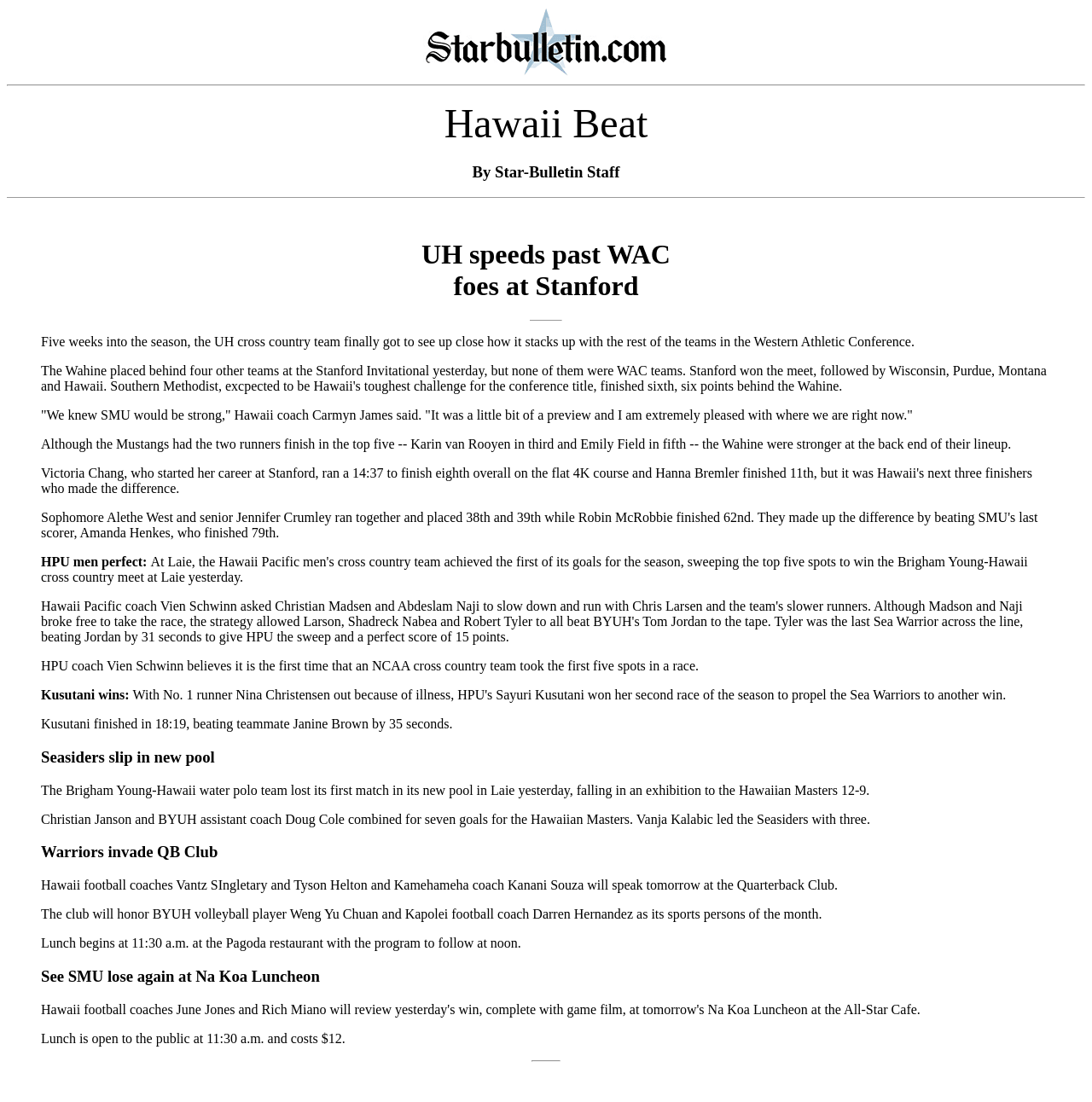Predict the bounding box coordinates of the UI element that matches this description: "alt="Follow TD on youtube"". The coordinates should be in the format [left, top, right, bottom] with each value between 0 and 1.

None